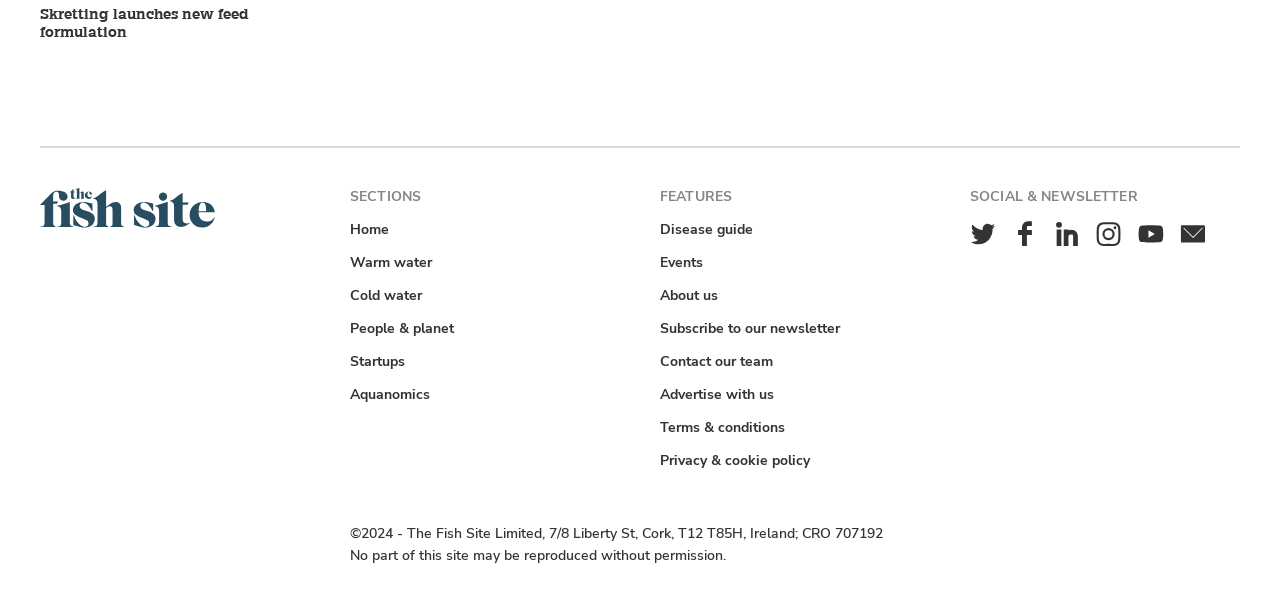Please locate the bounding box coordinates of the element that should be clicked to achieve the given instruction: "Visit the 'Disease guide' page".

[0.512, 0.361, 0.591, 0.395]